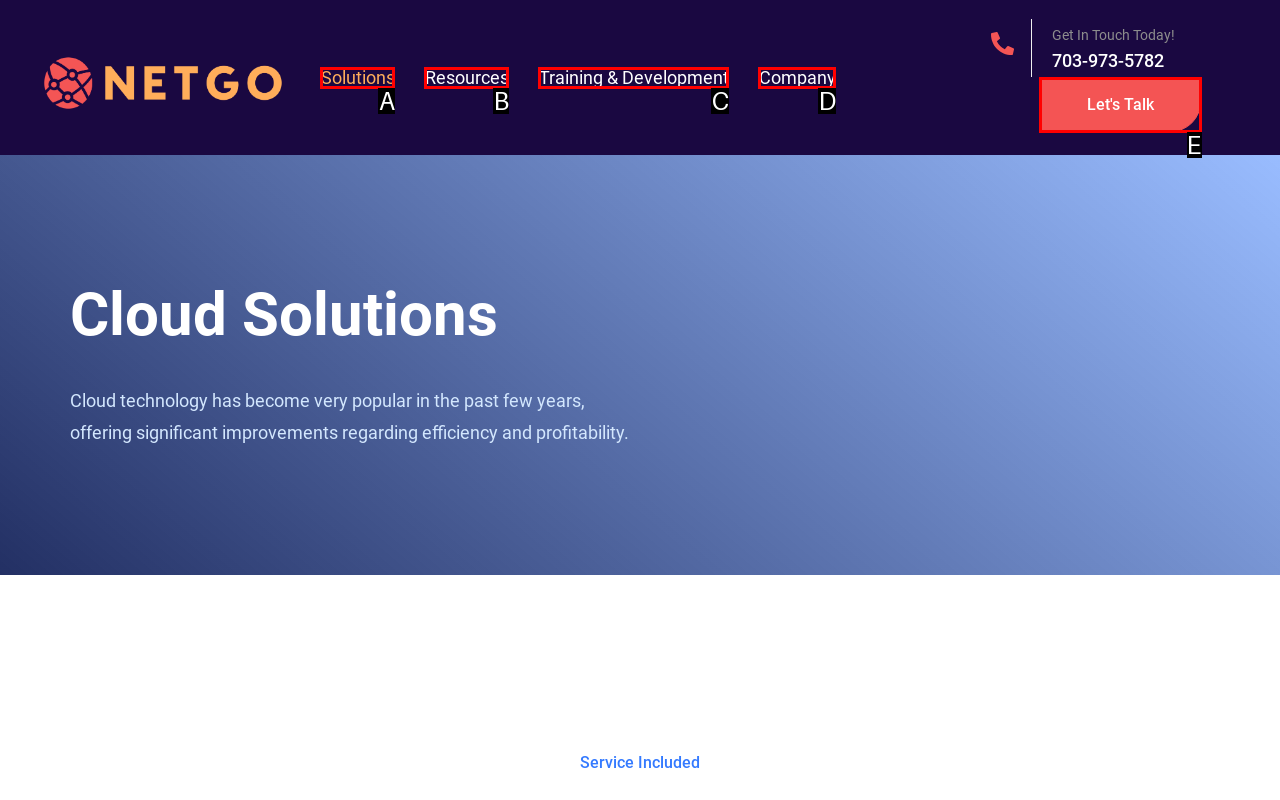Identify the HTML element that best fits the description: Training & Development. Respond with the letter of the corresponding element.

C